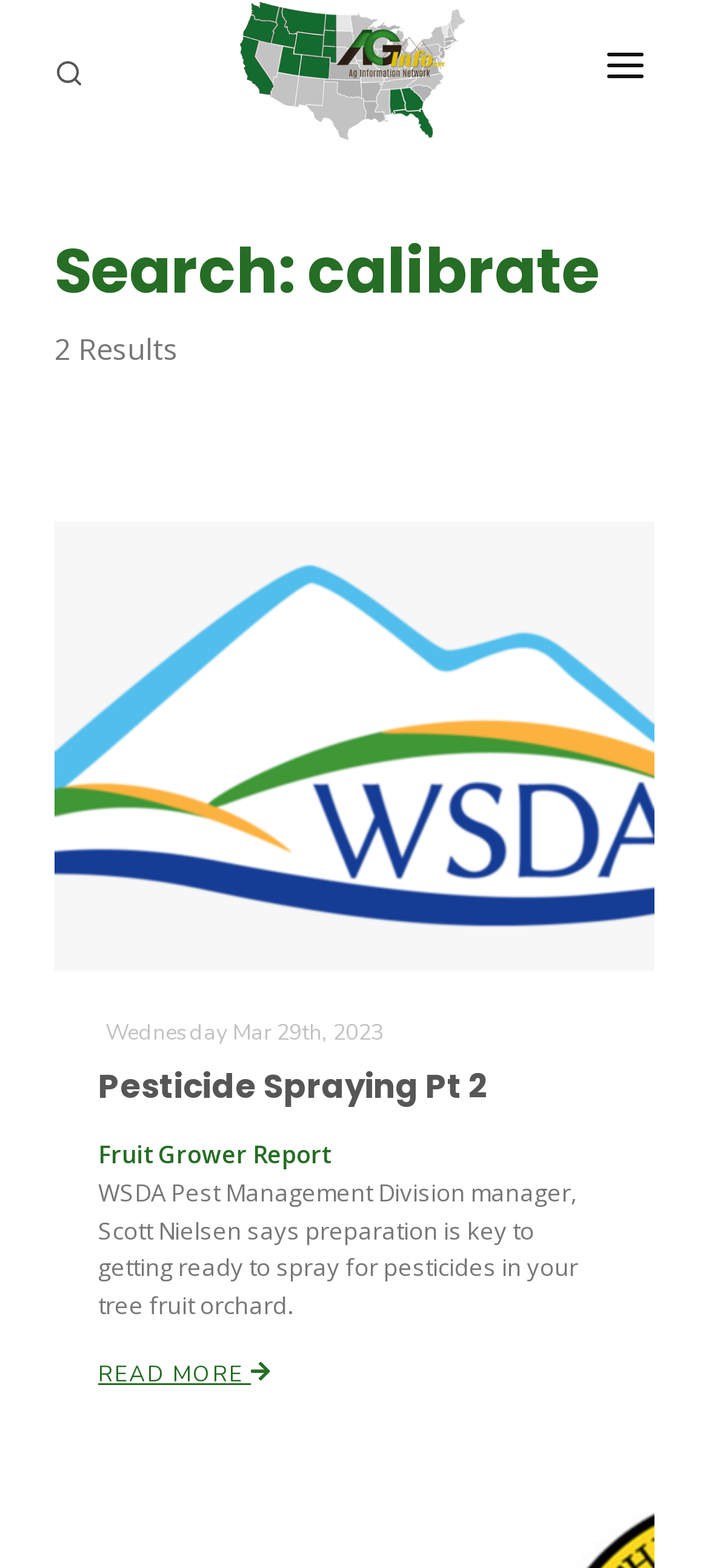Given the description "Reinterpretation", provide the bounding box coordinates of the corresponding UI element.

None